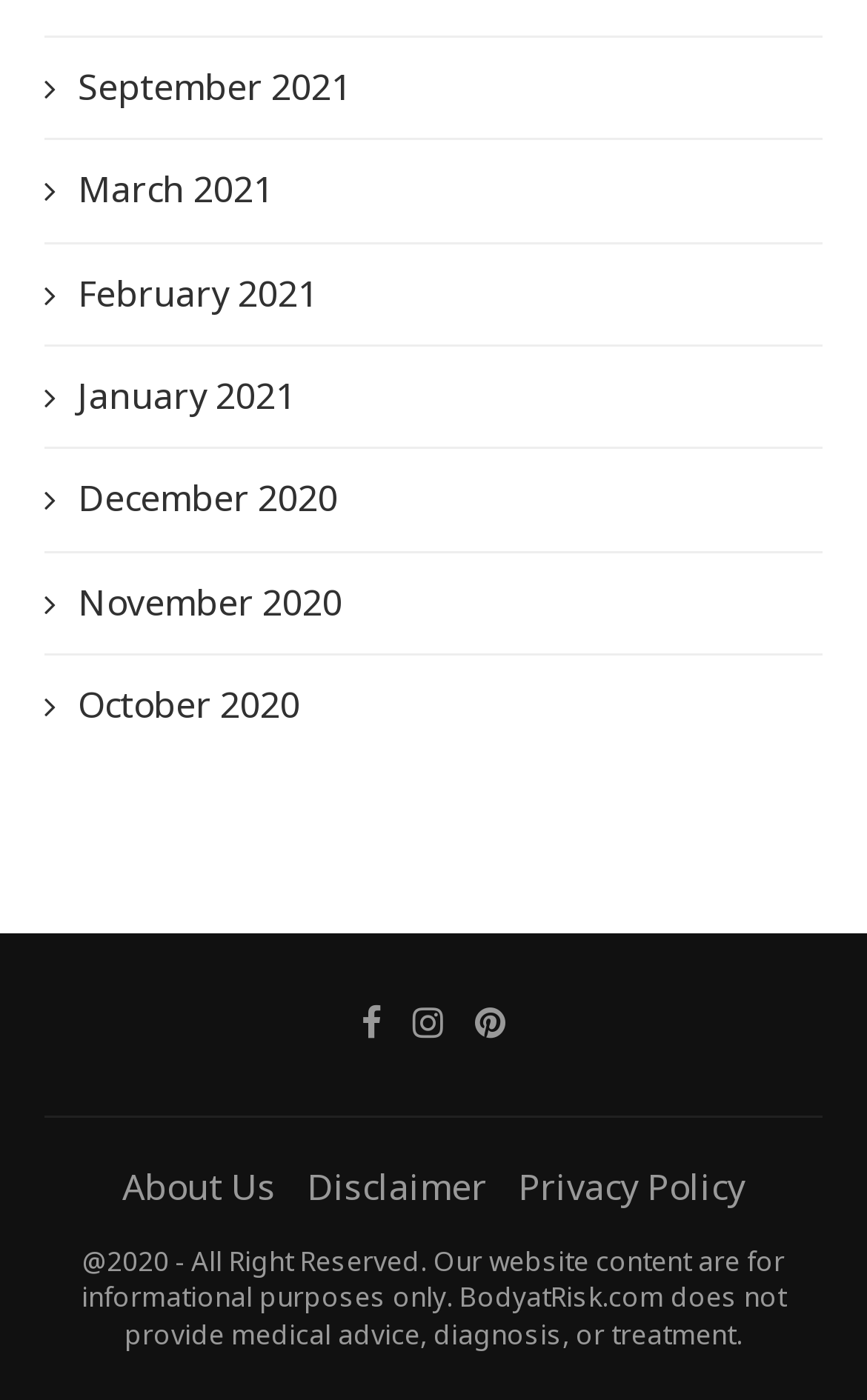Give a concise answer of one word or phrase to the question: 
What is the purpose of the website content?

Informational purposes only